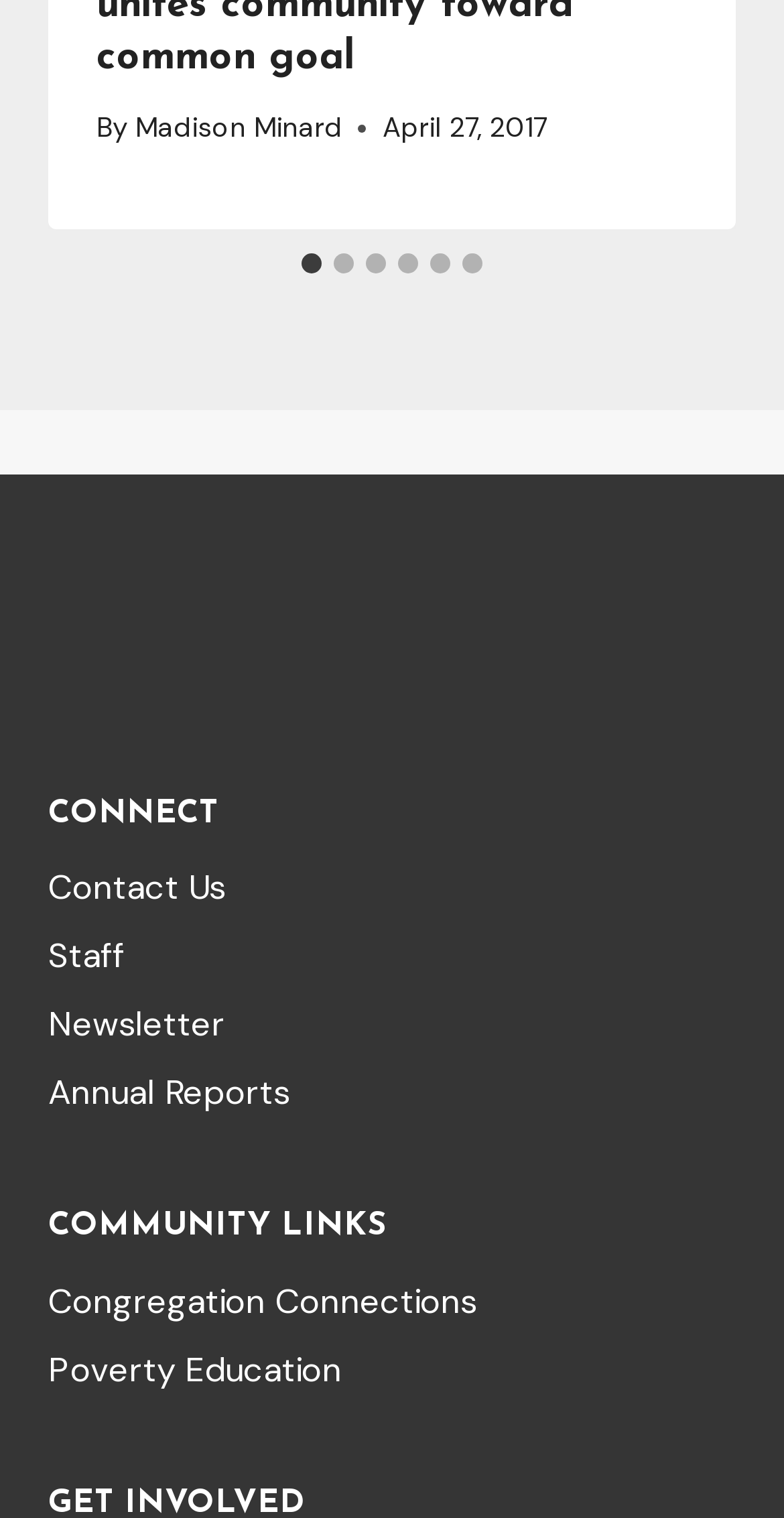Locate the bounding box of the user interface element based on this description: "Madison Minard".

[0.172, 0.073, 0.436, 0.096]